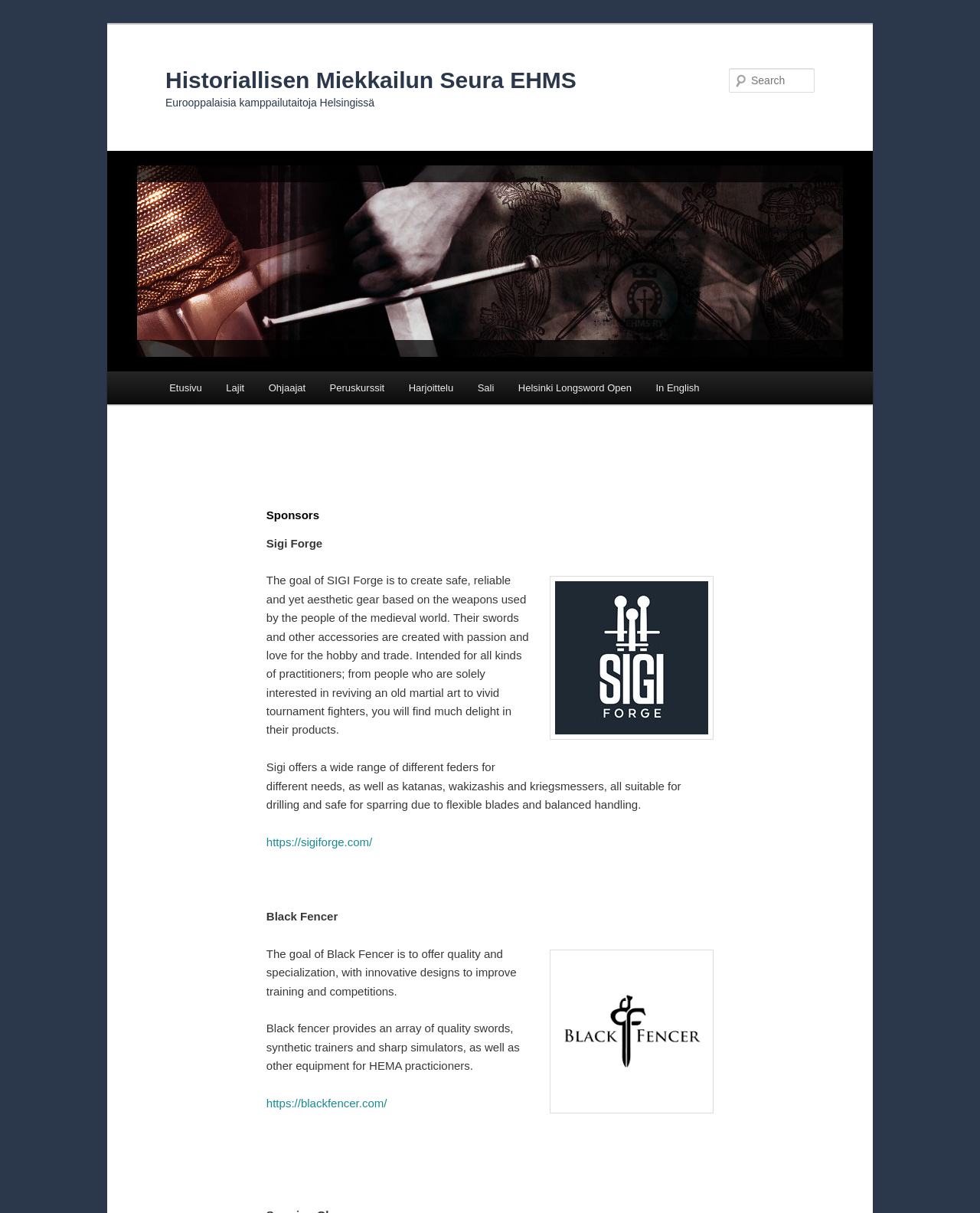Using the element description provided, determine the bounding box coordinates in the format (top-left x, top-left y, bottom-right x, bottom-right y). Ensure that all values are floating point numbers between 0 and 1. Element description: In English

[0.657, 0.306, 0.726, 0.333]